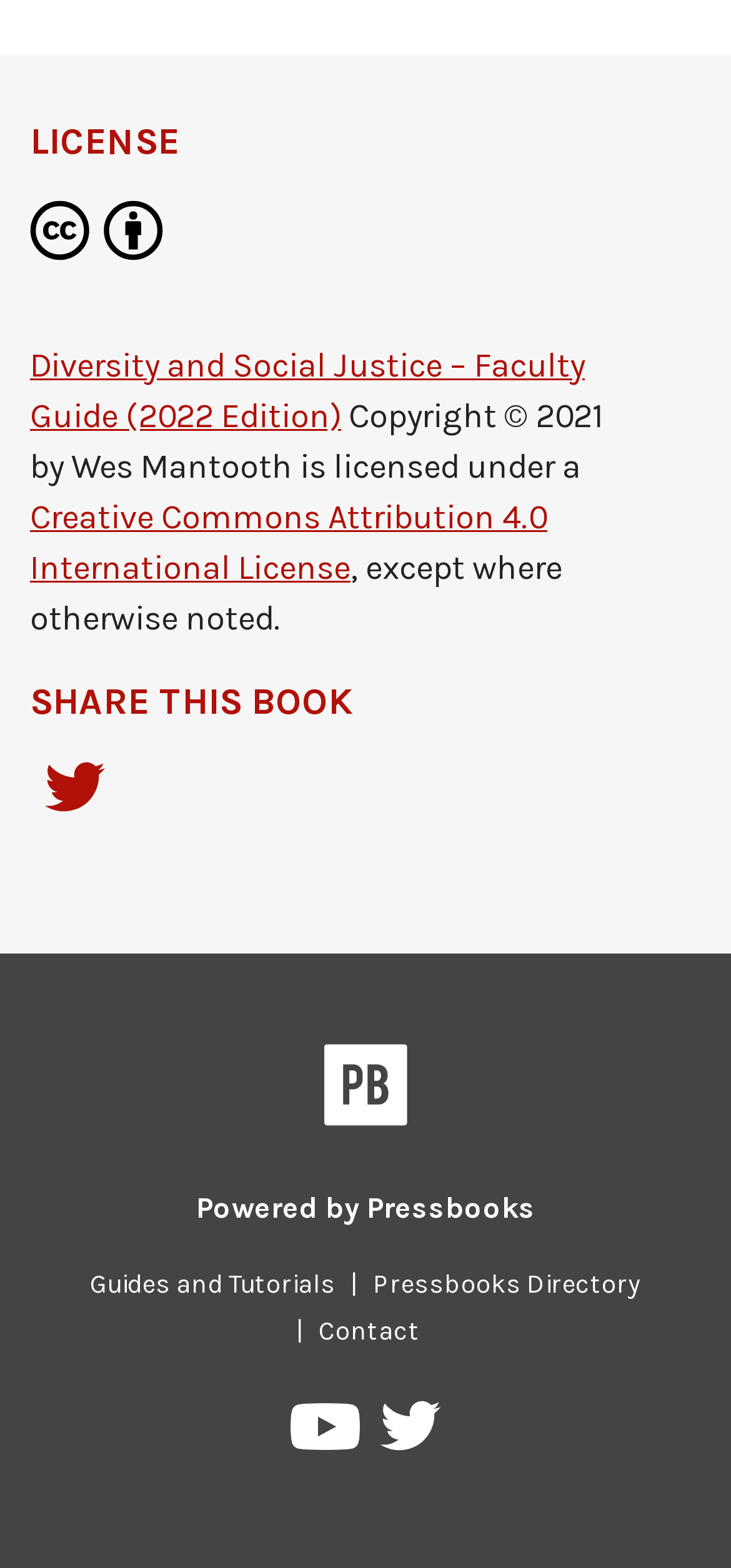Answer the question in a single word or phrase:
Who is the copyright holder of the book?

Wes Mantooth